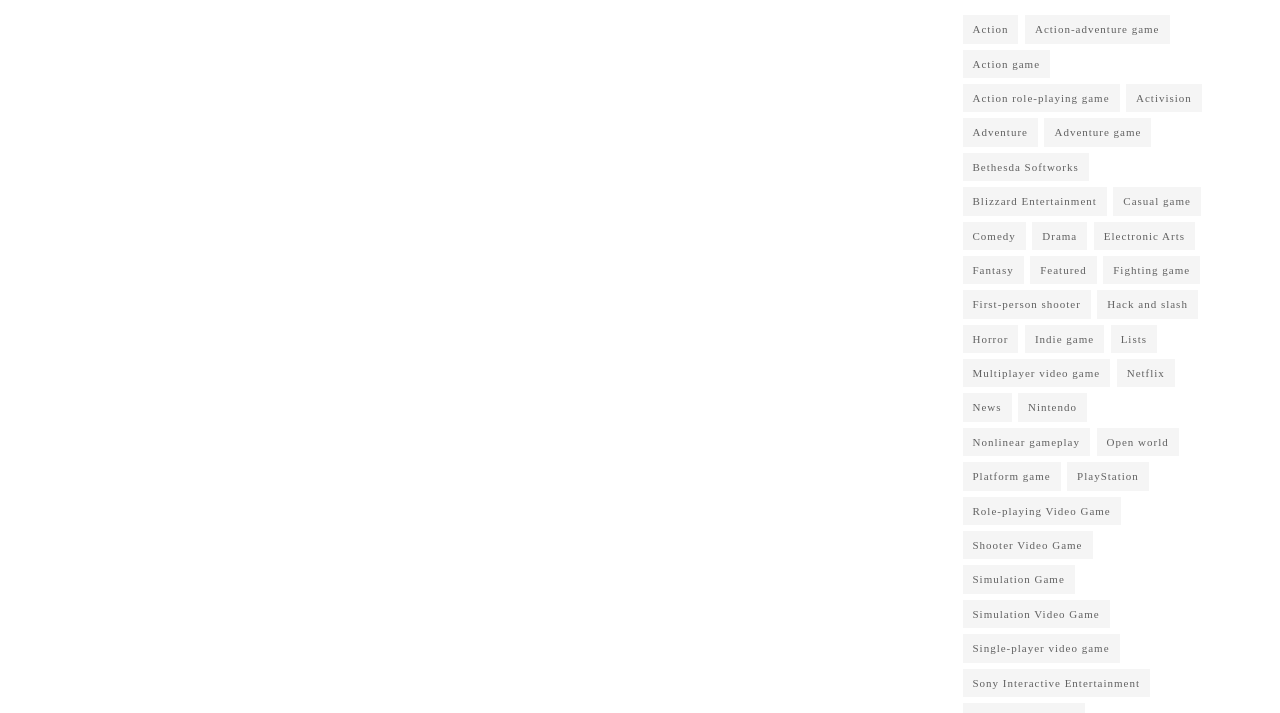Bounding box coordinates are specified in the format (top-left x, top-left y, bottom-right x, bottom-right y). All values are floating point numbers bounded between 0 and 1. Please provide the bounding box coordinate of the region this sentence describes: Action-adventure game

[0.801, 0.021, 0.914, 0.061]